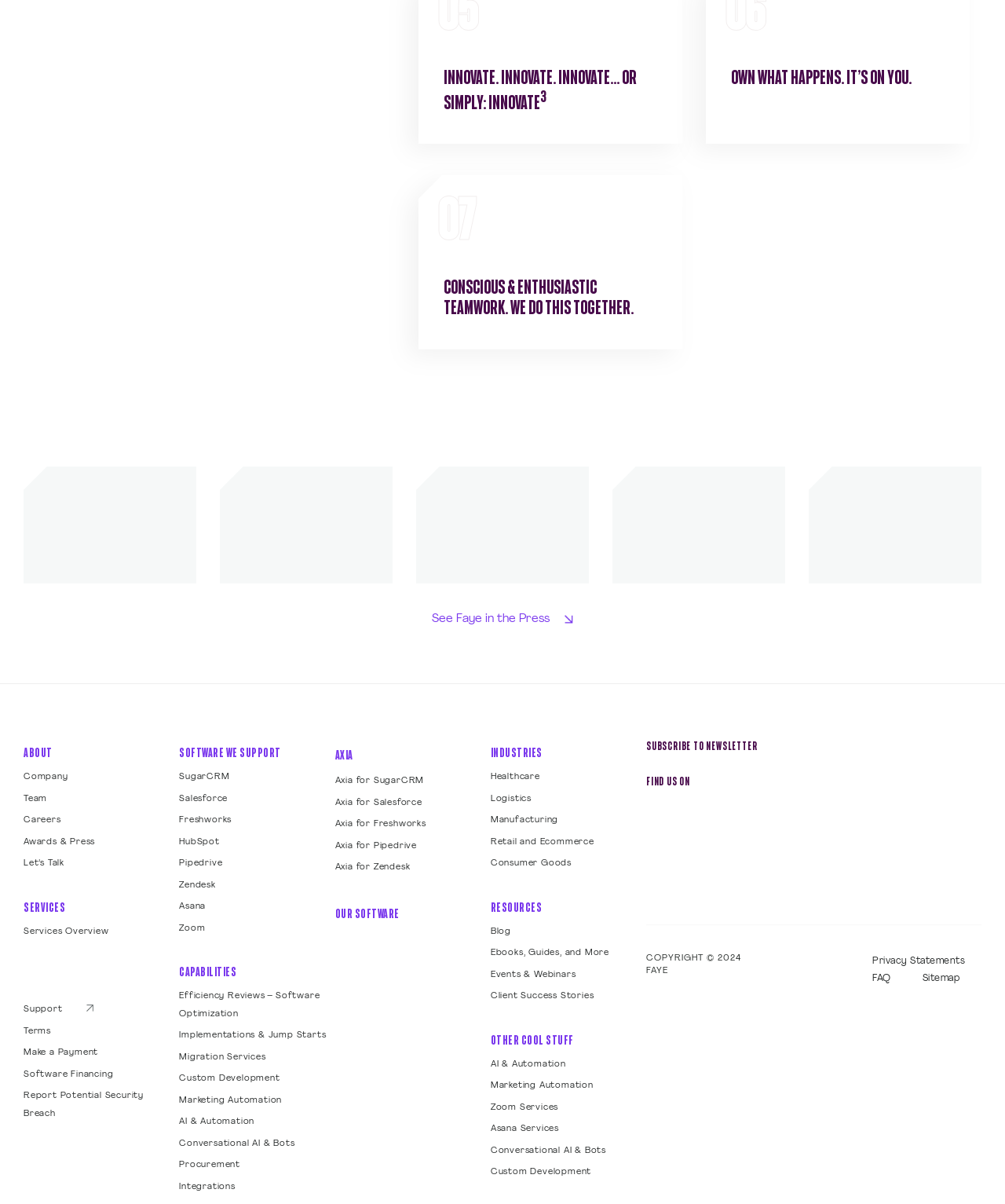Utilize the details in the image to give a detailed response to the question: What social media platform is represented by the logo at [0.643, 0.671, 0.656, 0.68]?

The image located at the specified coordinates is described as a 'LinkedIn logo', indicating that the company has a presence on the LinkedIn social media platform.